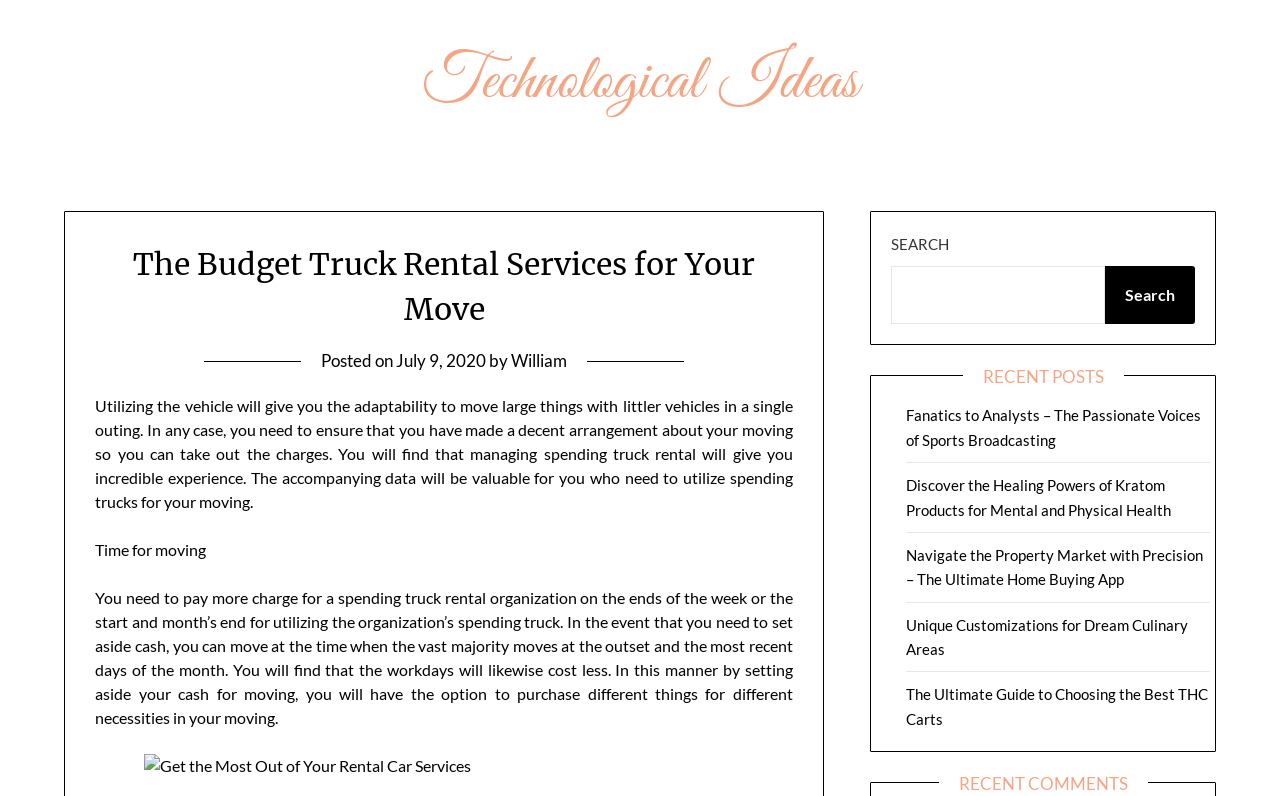Locate the bounding box coordinates of the area where you should click to accomplish the instruction: "Search for something".

[0.696, 0.335, 0.863, 0.408]